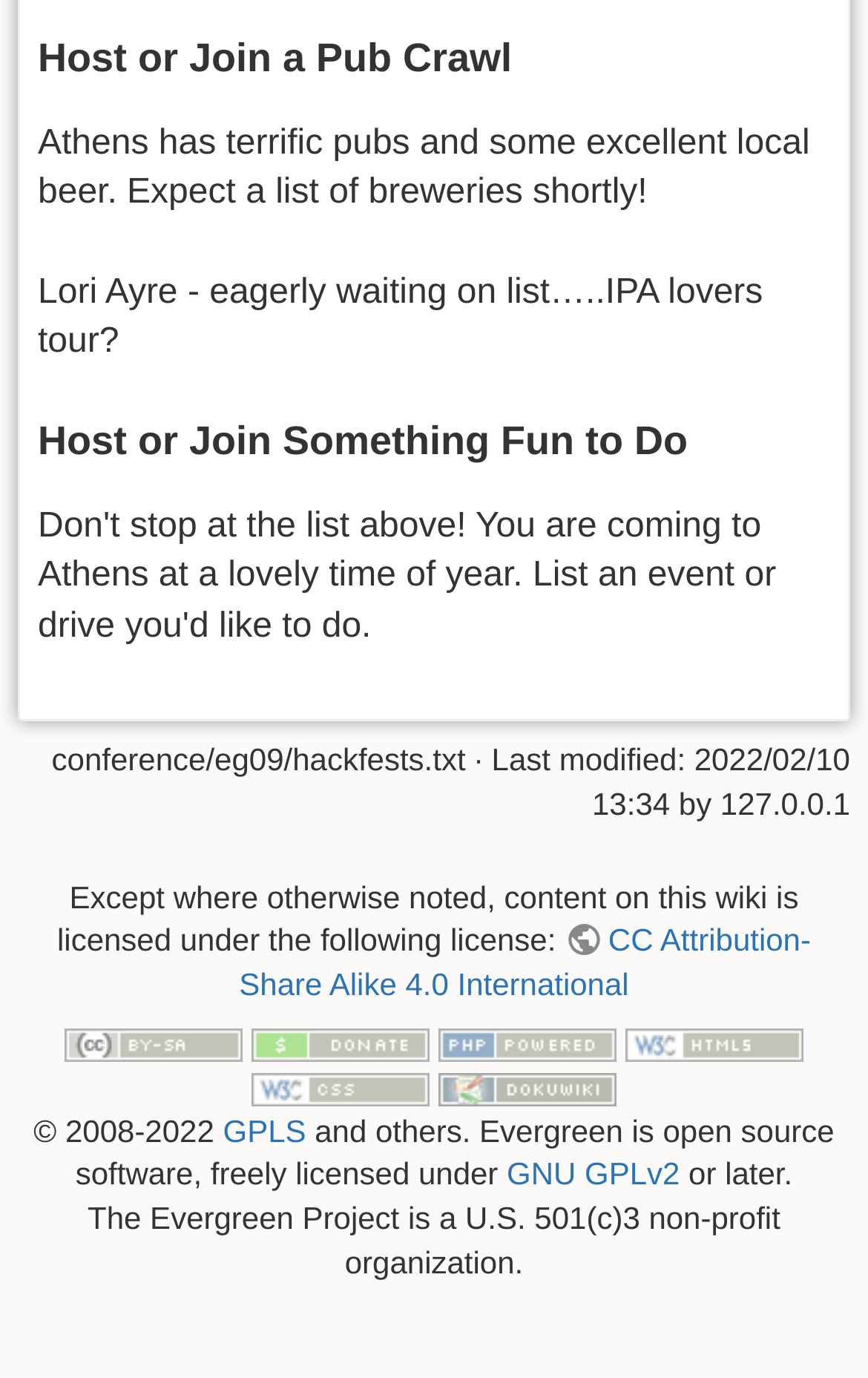What is the topic of the first heading?
Please give a well-detailed answer to the question.

The first heading on the webpage is 'Host or Join a Pub Crawl', which suggests that the webpage is about organizing or participating in a pub crawl event.